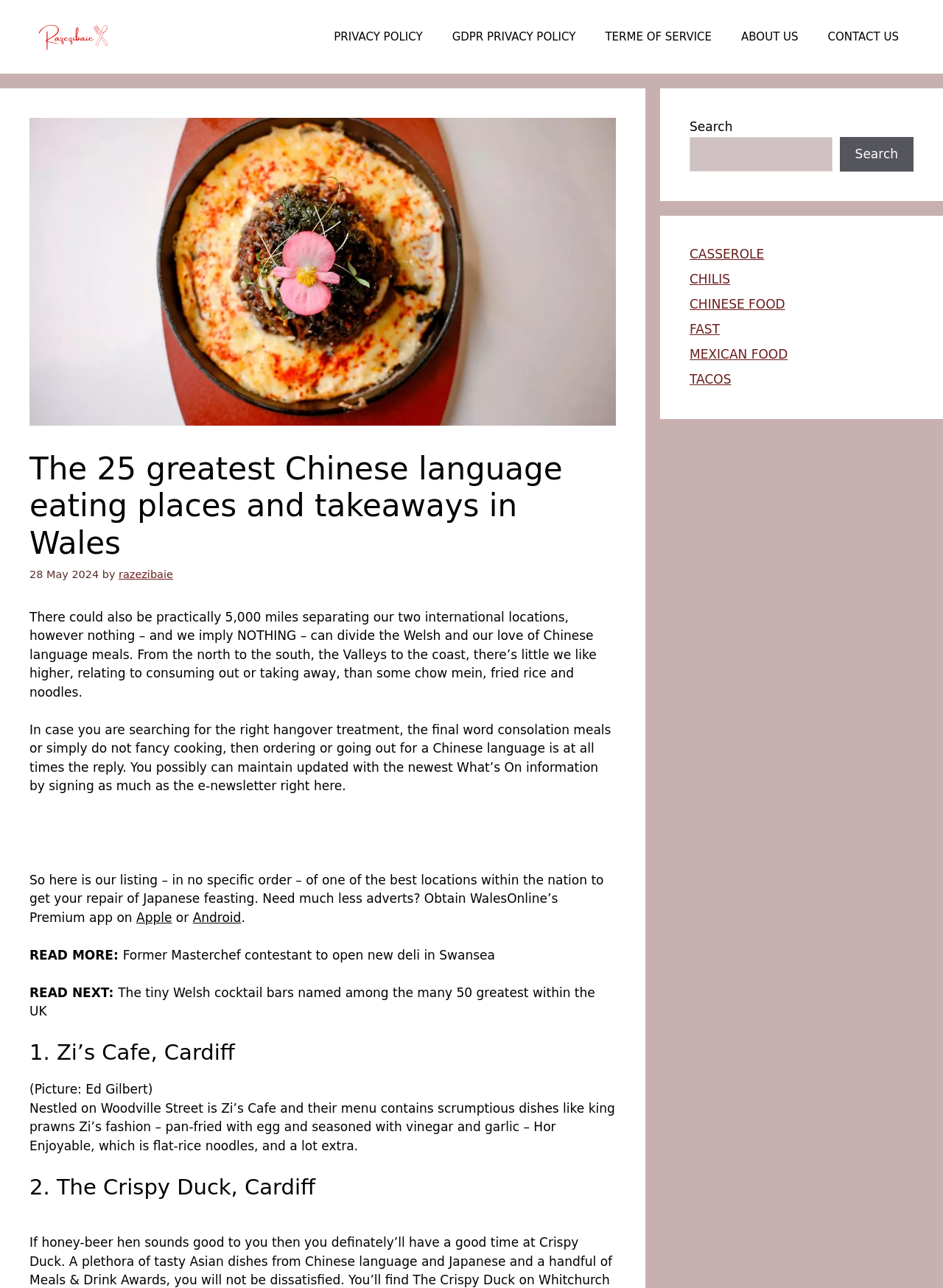Generate a detailed explanation of the webpage's features and information.

This webpage is about the 25 greatest Chinese restaurants and takeaways in Wales. At the top, there is a banner with a link to the site's homepage. Below the banner, there is a navigation menu with links to various pages, including "PRIVACY POLICY", "GDPR PRIVACY POLICY", "TERMS OF SERVICE", "ABOUT US", and "CONTACT US". 

To the left of the navigation menu, there is an image with the title "The 25 greatest Chinese restaurants and takeaways in Wales". Below the image, there is a heading with the same title, followed by a time stamp "28 May 2024" and a byline "razezibaie". 

The main content of the webpage is a long article that discusses the love of Chinese food in Wales. The article starts with a humorous introduction, saying that despite the distance between Wales and China, nothing can divide the Welsh from their love of Chinese food. It then explains that Chinese food is a popular choice for comfort food, hangover cure, or simply because people don't feel like cooking. 

The article then presents a list of the best Chinese restaurants and takeaways in Wales, without ranking them in any particular order. The list is introduced by a paragraph explaining that the article will provide a roundup of the best places to get Chinese food in Wales. 

The first item on the list is Zi's Cafe in Cardiff, which is described as having a menu with delicious dishes like king prawns Zi's style and Hor Enjoyable. The description is accompanied by a figure with a caption "(Picture: Ed Gilbert)". 

The second item on the list is The Crispy Duck in Cardiff, which is also described with a figure. 

On the right side of the webpage, there is a complementary section with a search box and several links to related topics, including "CASSEROLE", "CHILIS", "CHINESE FOOD", "FAST", "MEXICAN FOOD", and "TACOS".